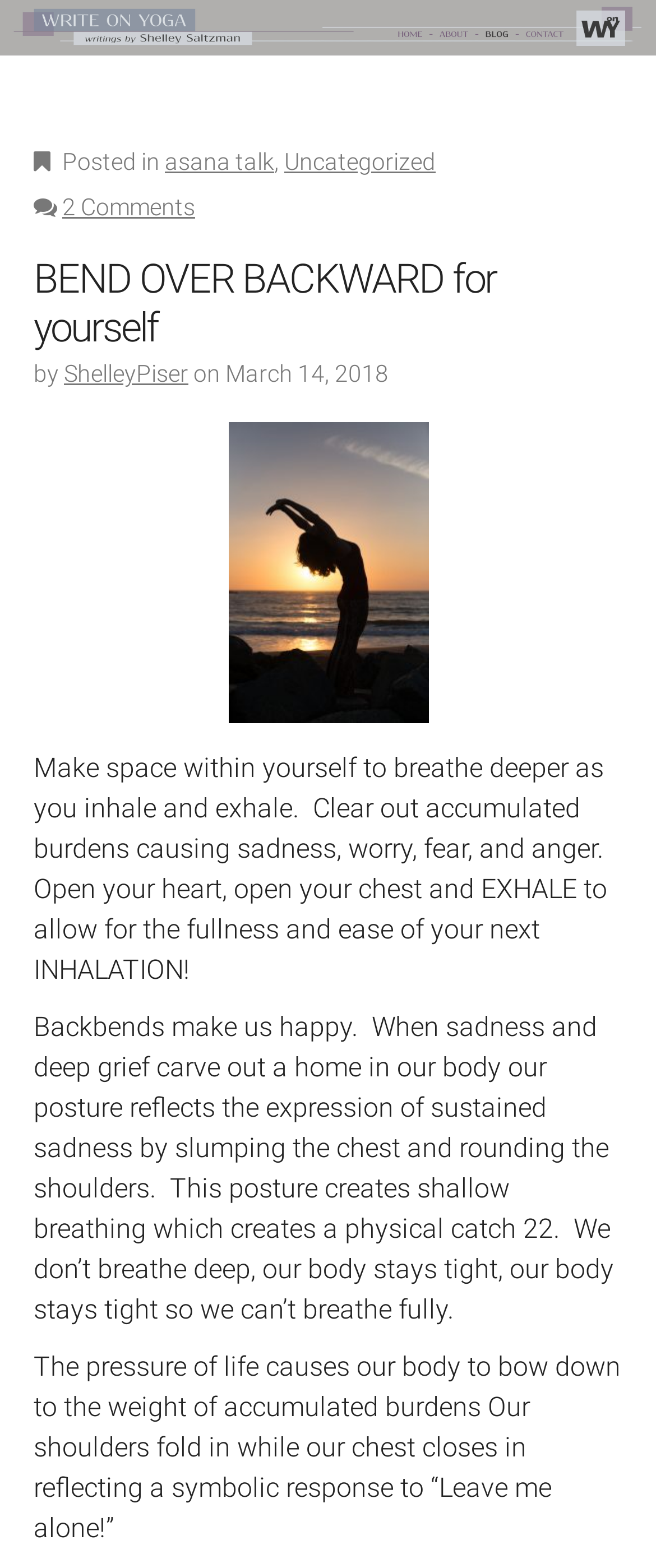What is the benefit of backbends?
Provide an in-depth and detailed explanation in response to the question.

I found this answer by reading the text which states that 'Backbends make us happy'.